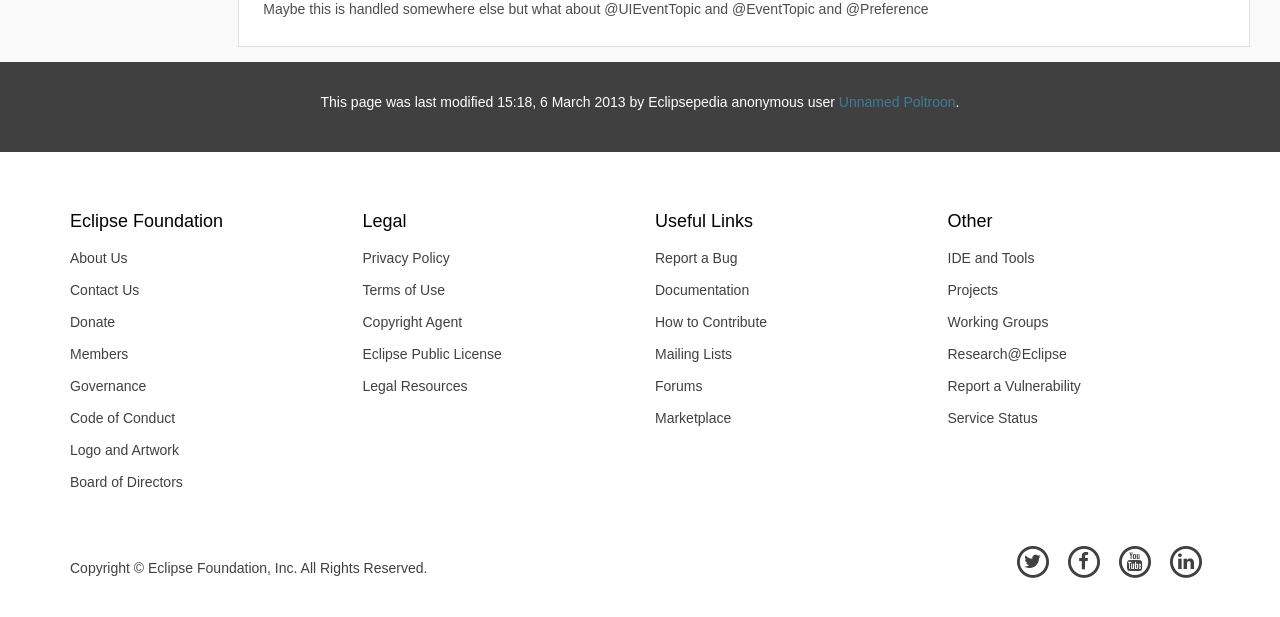Can you pinpoint the bounding box coordinates for the clickable element required for this instruction: "Report a Bug"? The coordinates should be four float numbers between 0 and 1, i.e., [left, top, right, bottom].

[0.5, 0.393, 0.717, 0.444]